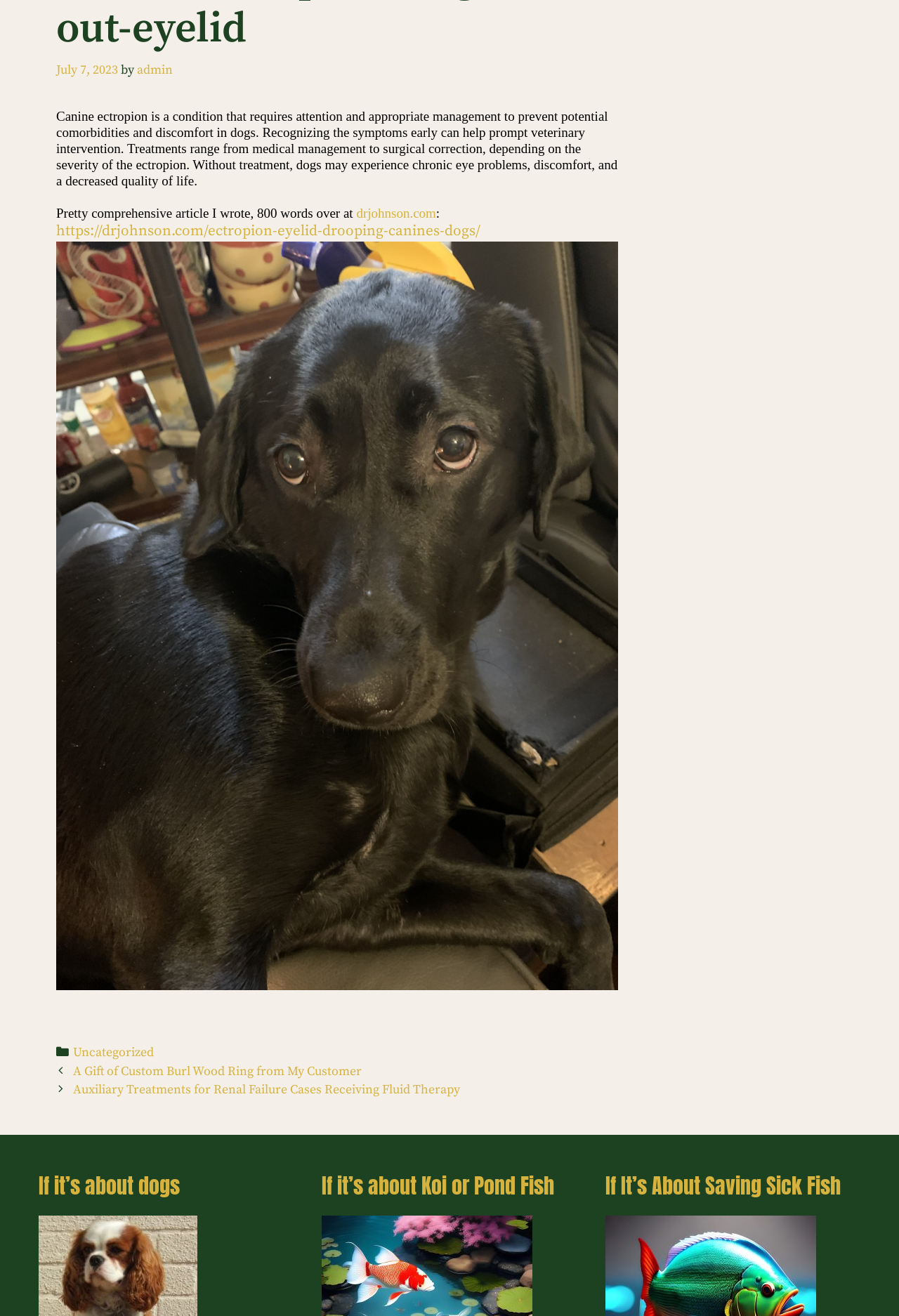What is the topic of the article?
Based on the visual content, answer with a single word or a brief phrase.

Canine ectropion